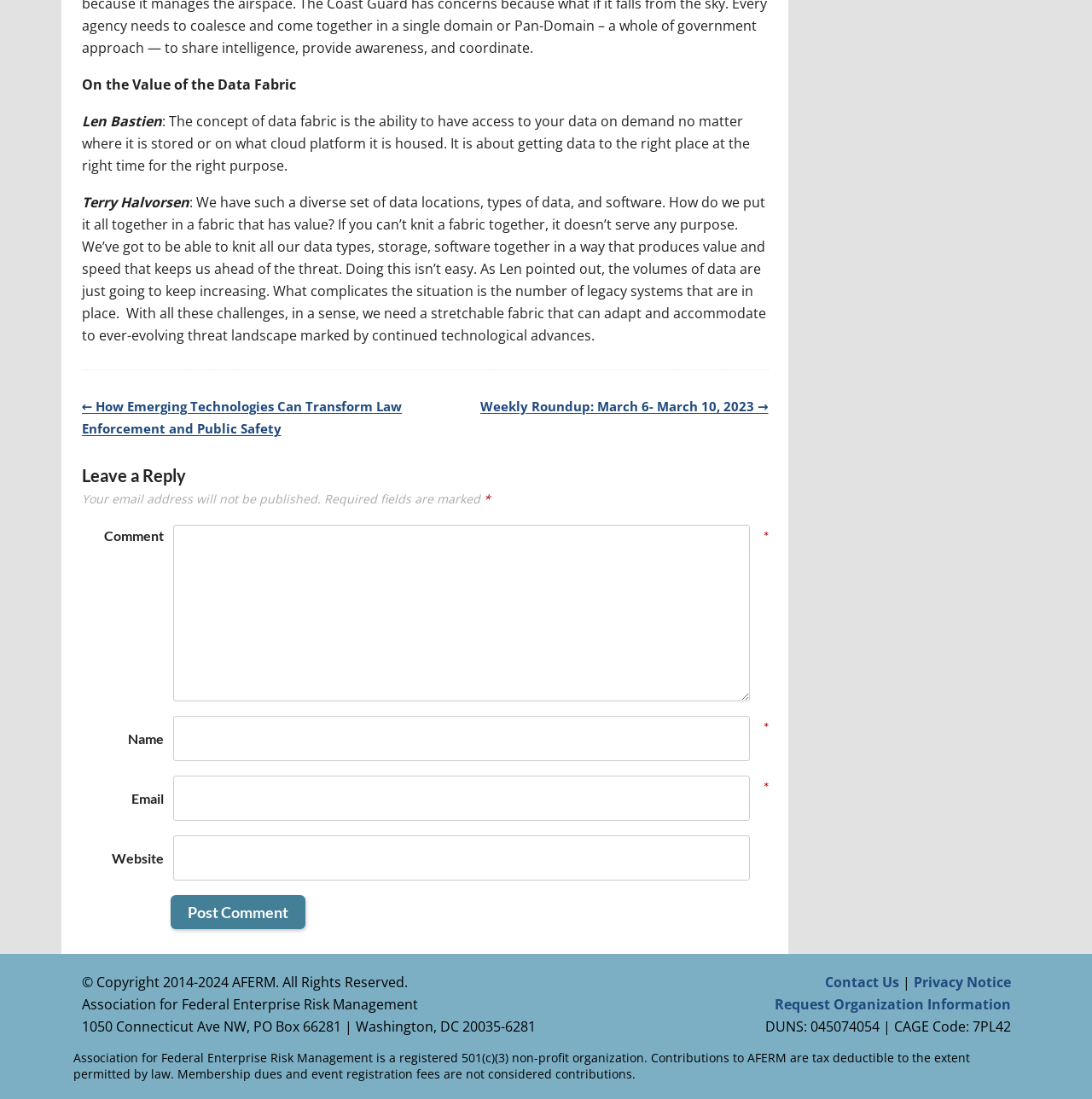Determine the bounding box coordinates of the clickable element to achieve the following action: 'Click the '← How Emerging Technologies Can Transform Law Enforcement and Public Safety' link'. Provide the coordinates as four float values between 0 and 1, formatted as [left, top, right, bottom].

[0.075, 0.362, 0.368, 0.398]